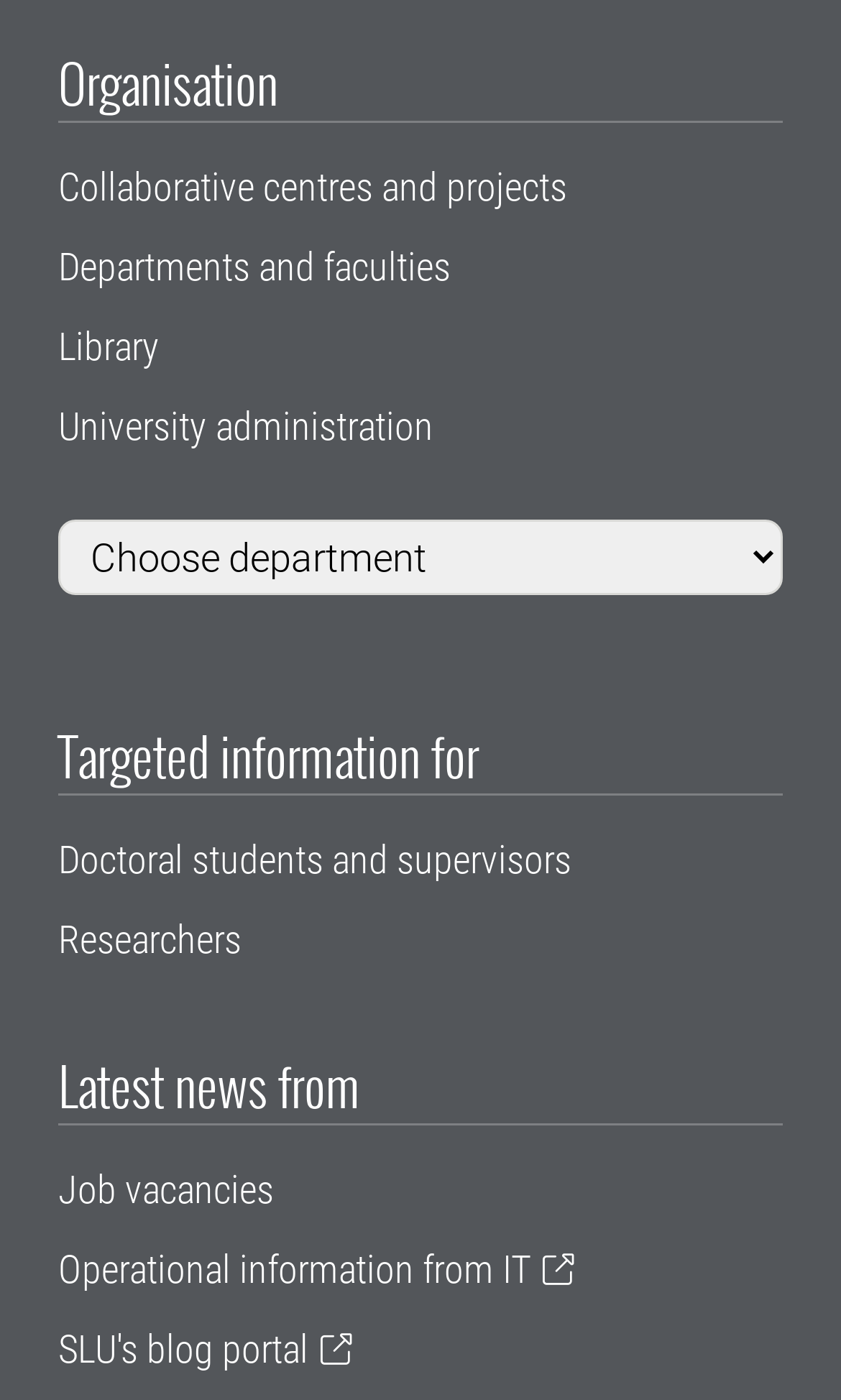Determine the bounding box coordinates of the clickable area required to perform the following instruction: "Choose a department". The coordinates should be represented as four float numbers between 0 and 1: [left, top, right, bottom].

[0.069, 0.371, 0.931, 0.424]